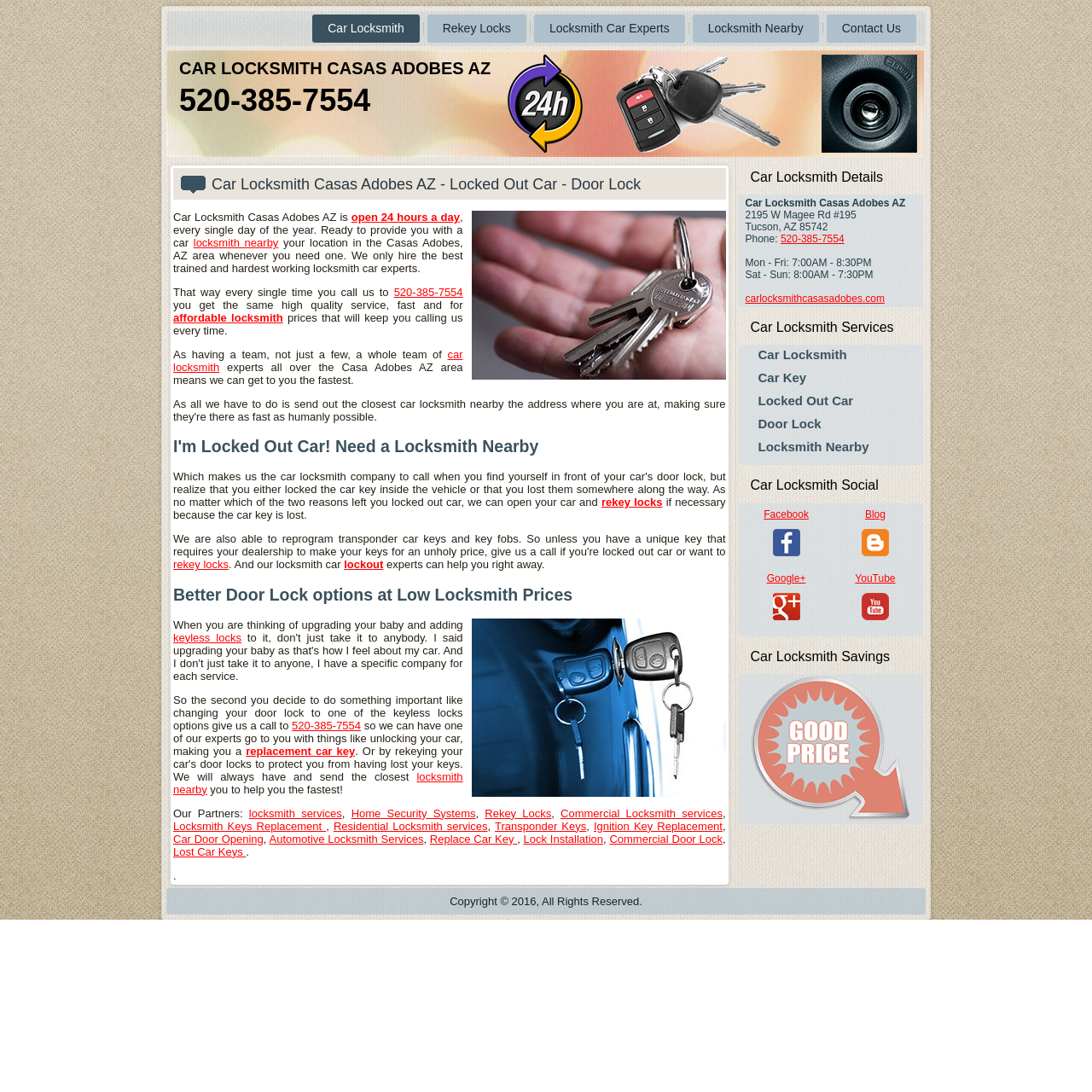Given the description: "Circuit Breakers", determine the bounding box coordinates of the UI element. The coordinates should be formatted as four float numbers between 0 and 1, [left, top, right, bottom].

None